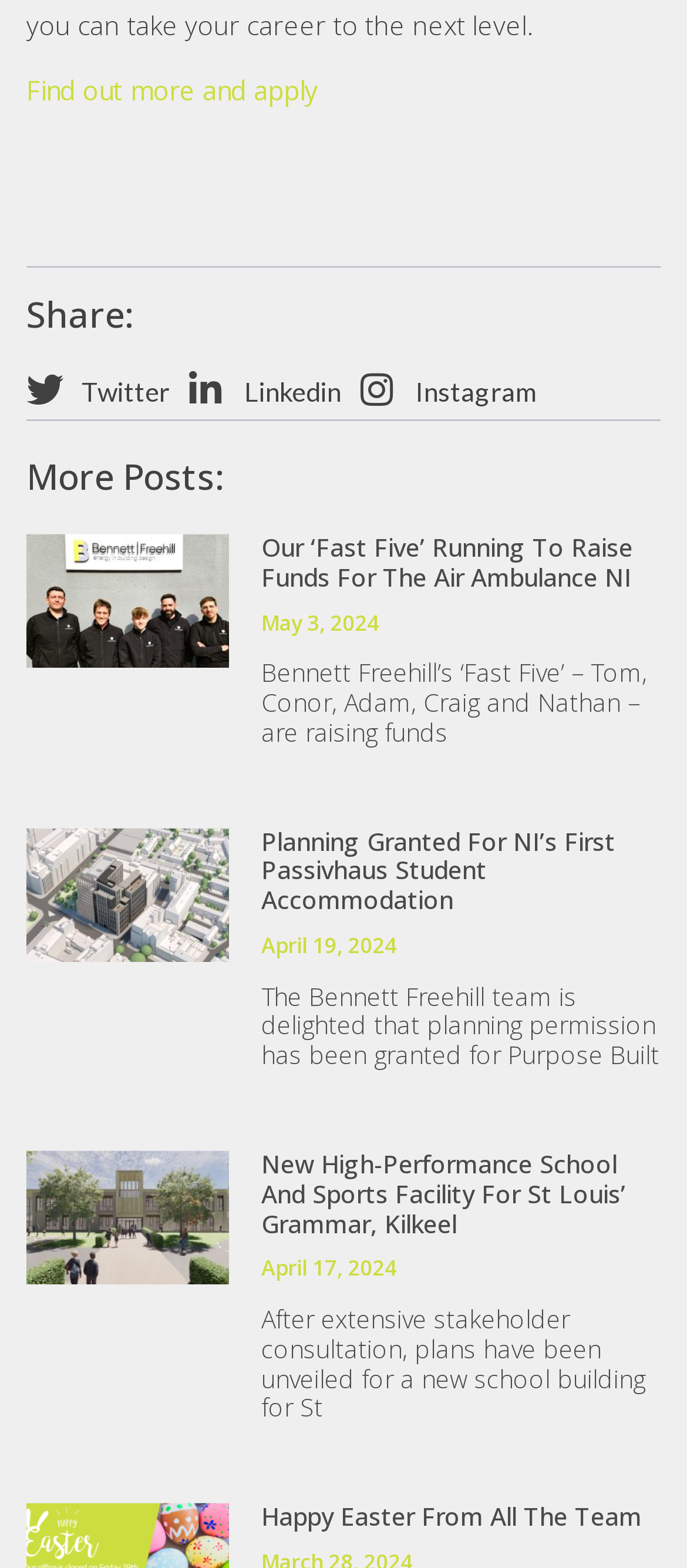Identify the bounding box coordinates of the clickable region required to complete the instruction: "Check out 'New High-Performance School And Sports Facility For St Louis’ Grammar, Kilkeel'". The coordinates should be given as four float numbers within the range of 0 and 1, i.e., [left, top, right, bottom].

[0.38, 0.731, 0.911, 0.791]